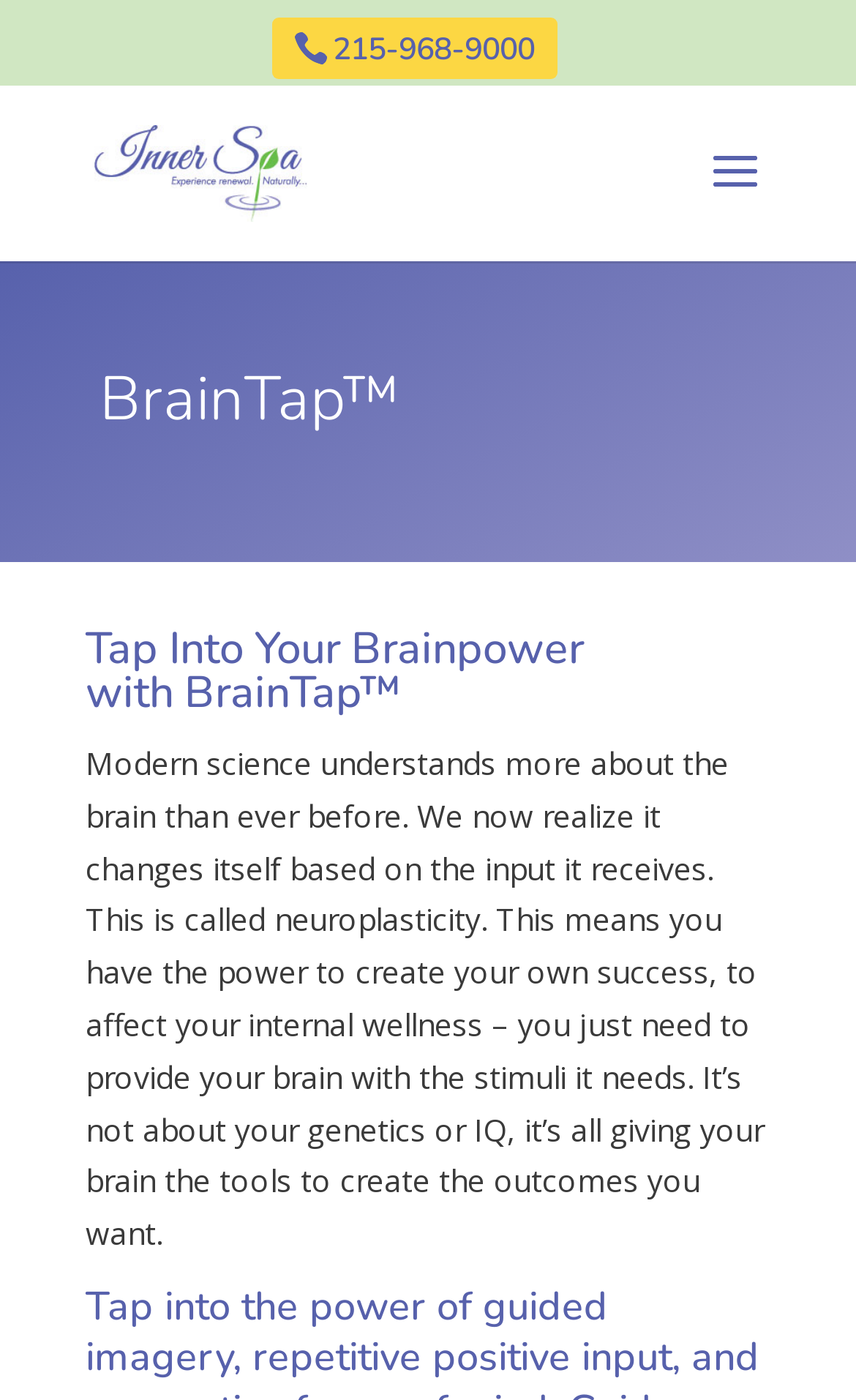Using the information from the screenshot, answer the following question thoroughly:
How many headings are there on the page?

I counted the heading elements on the page and found three of them, including 'BrainTap', 'Tap Into Your Brainpower with BrainTap', and an empty heading.